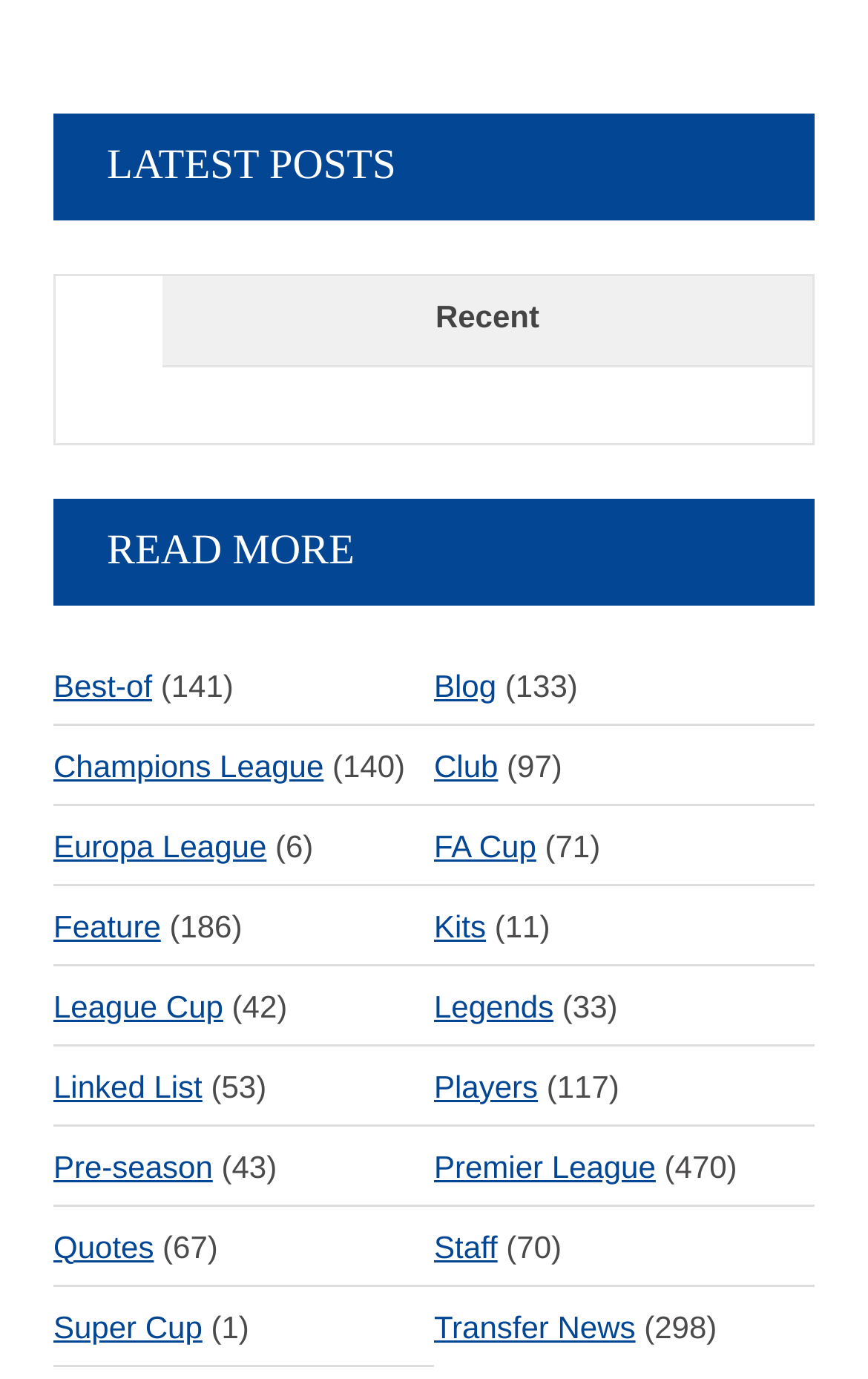Using the information from the screenshot, answer the following question thoroughly:
How many categories are available on this webpage?

I counted the number of links under the 'LATEST POSTS' heading and found that there are 20 categories available on this webpage.